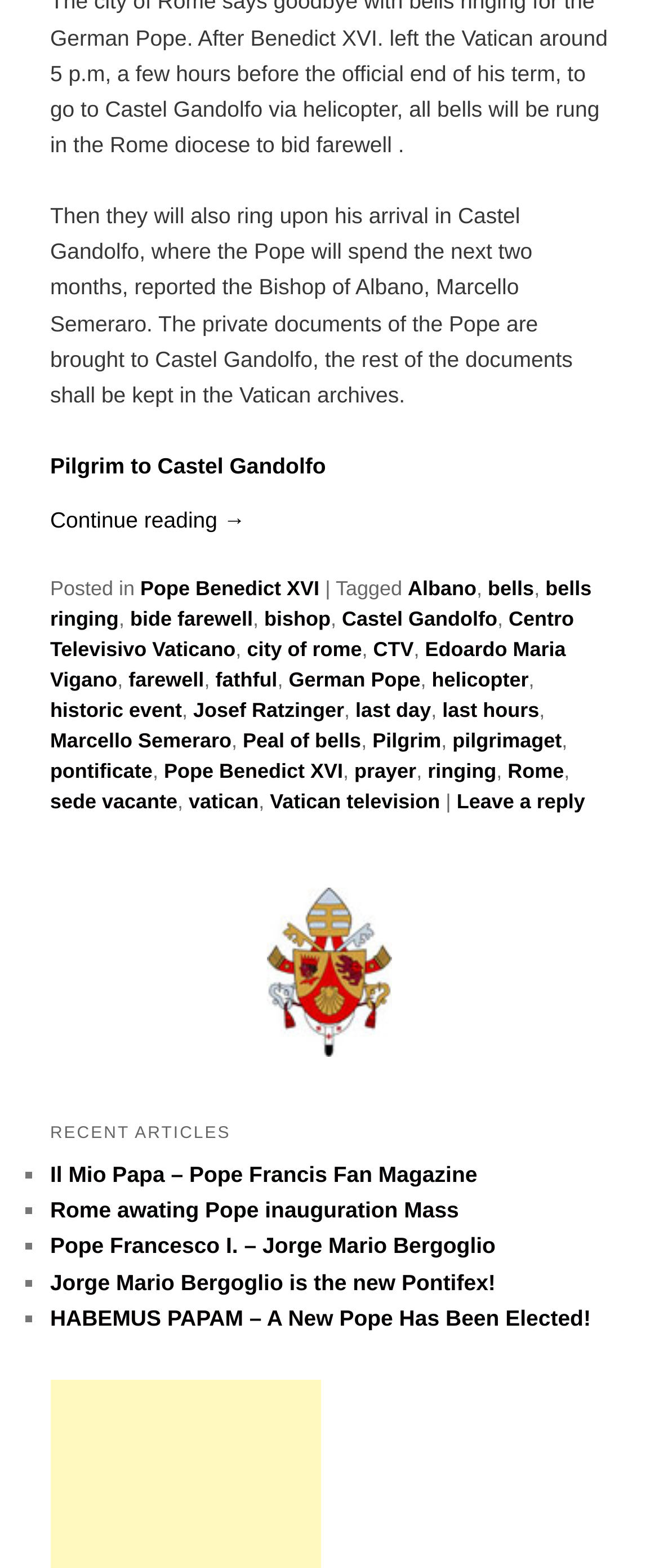What is the purpose of the bells?
Refer to the image and provide a one-word or short phrase answer.

Ringing upon arrival